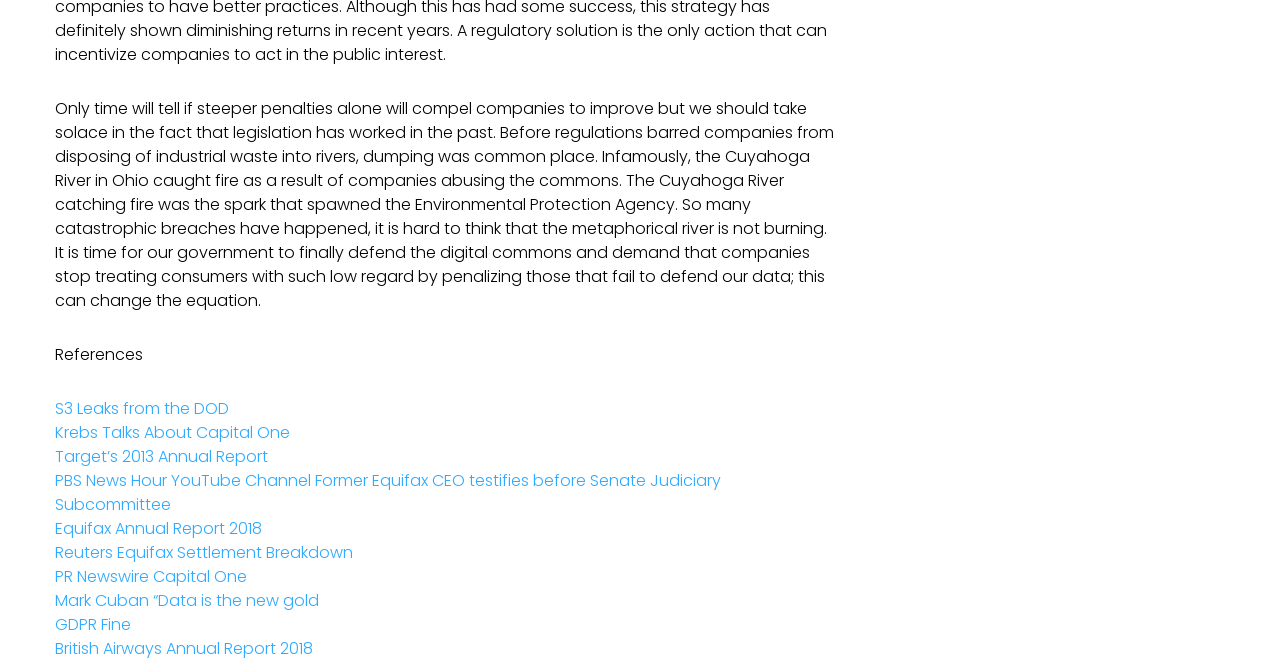What is the main topic of the article?
Please provide a single word or phrase as the answer based on the screenshot.

Data protection